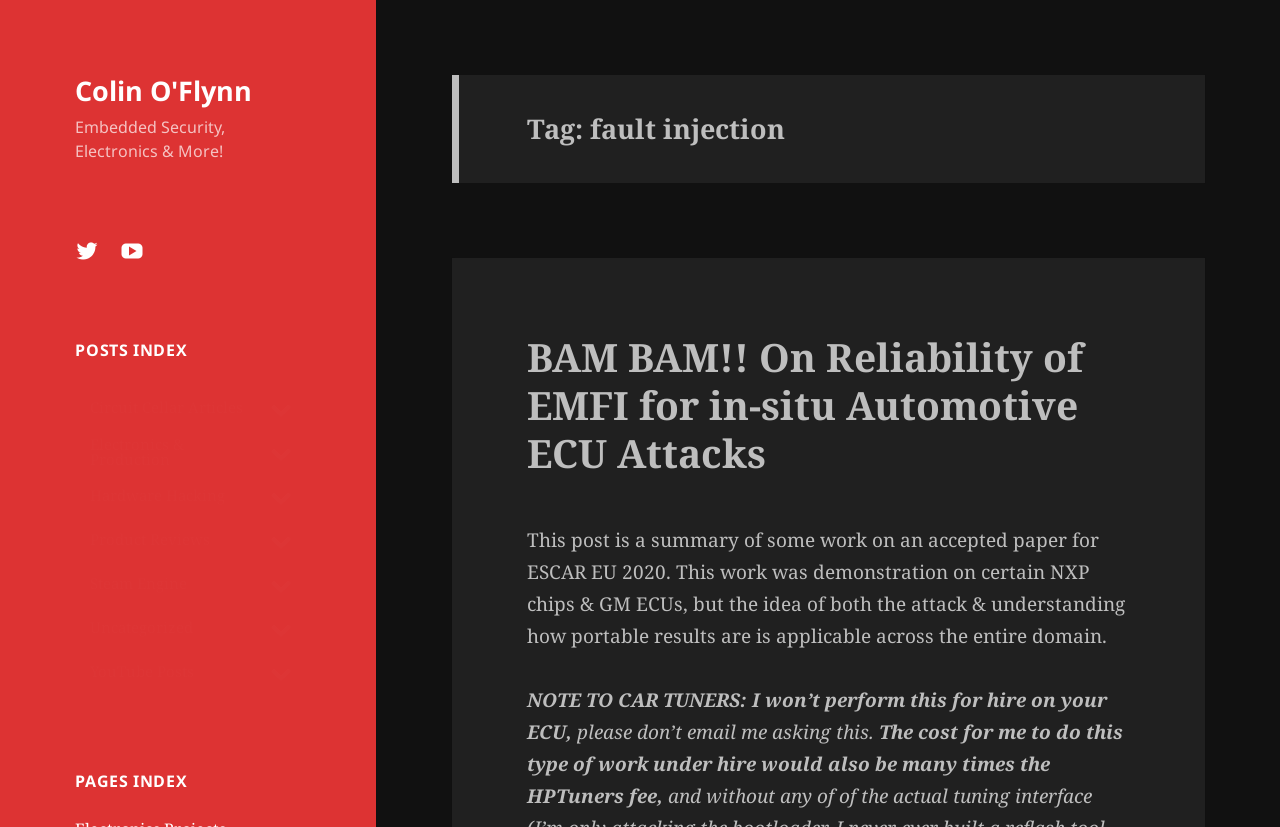Based on the element description "Uncategorized", predict the bounding box coordinates of the UI element.

[0.059, 0.733, 0.204, 0.786]